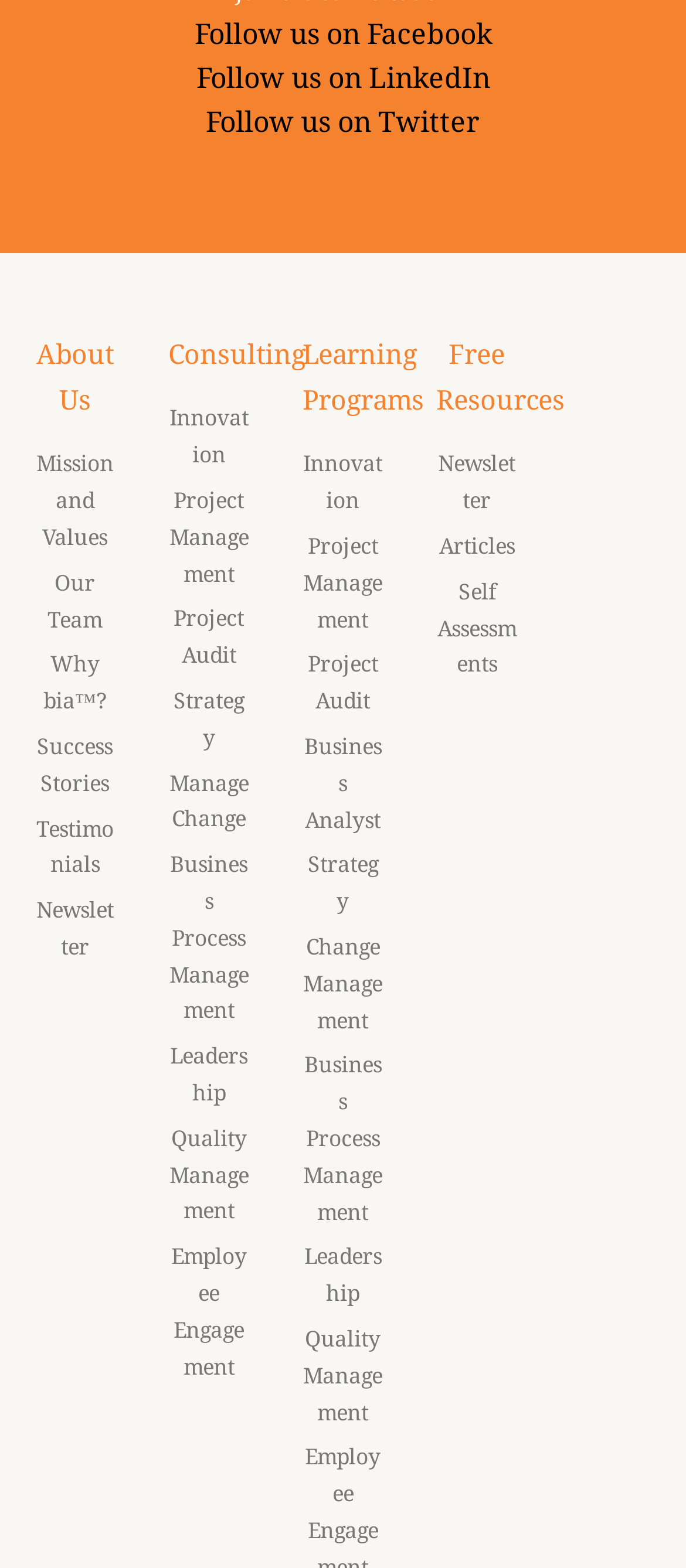Please determine the bounding box coordinates for the element that should be clicked to follow these instructions: "Follow us on Facebook".

[0.283, 0.012, 0.717, 0.033]